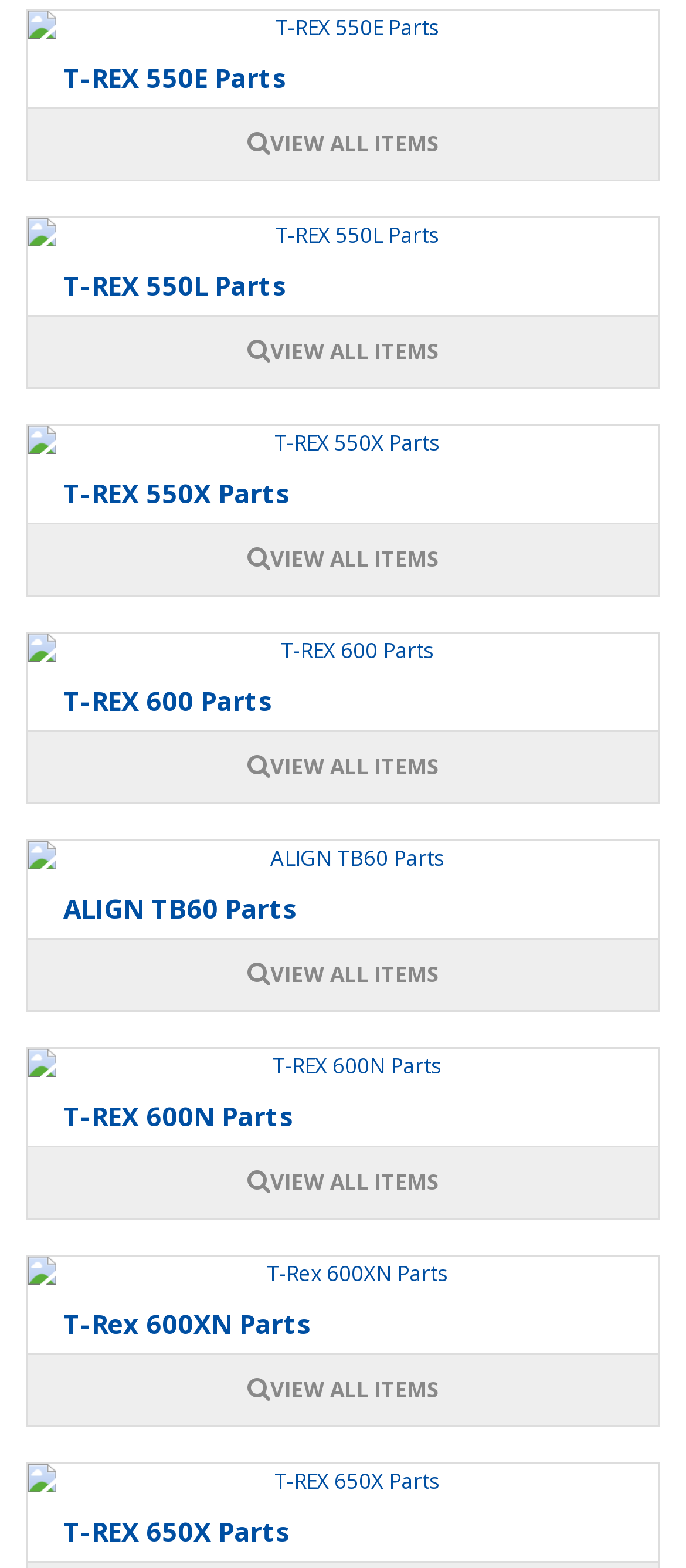How many helicopter part models are listed on the page?
Using the screenshot, give a one-word or short phrase answer.

9